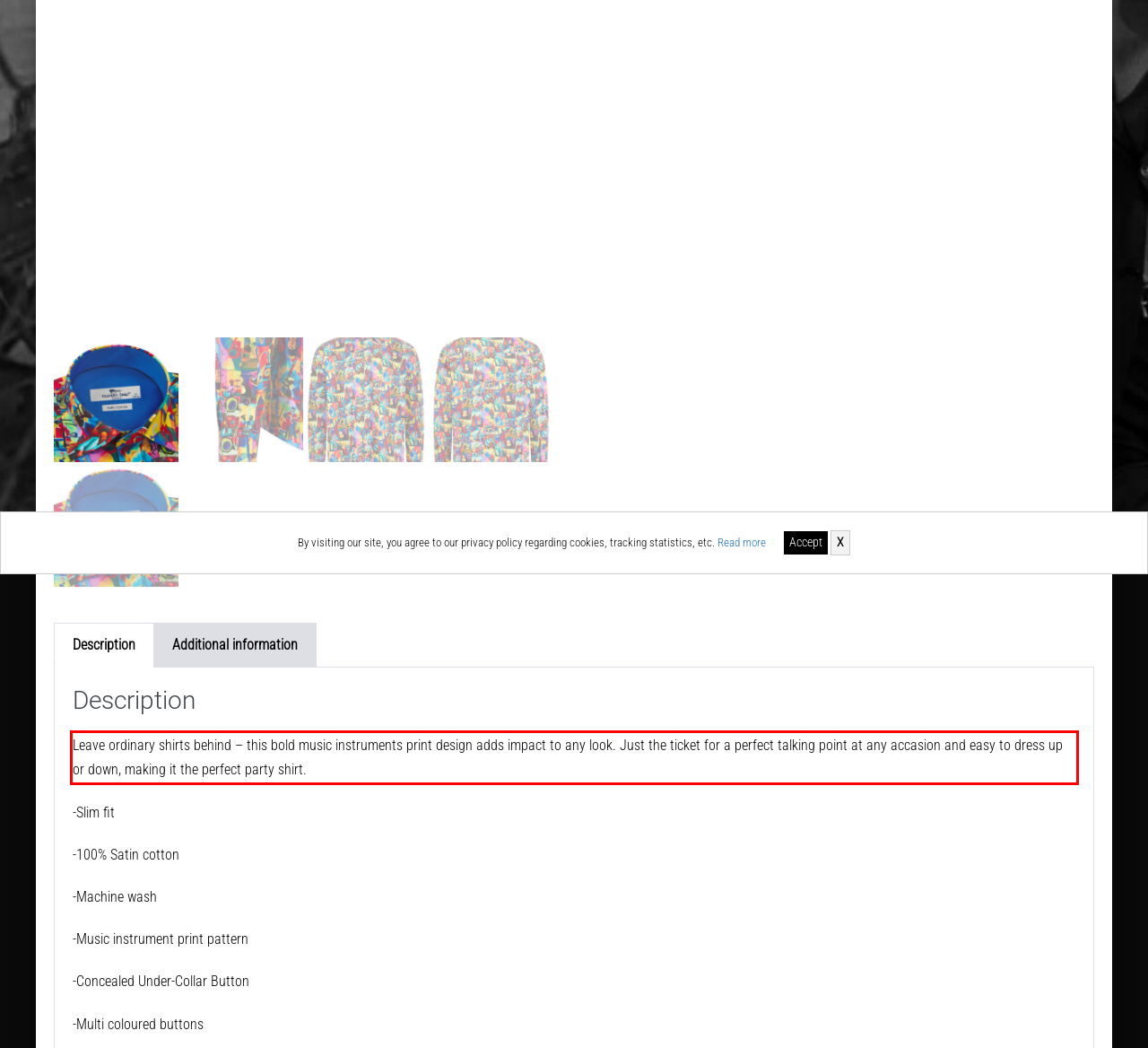Review the screenshot of the webpage and recognize the text inside the red rectangle bounding box. Provide the extracted text content.

Leave ordinary shirts behind – this bold music instruments print design adds impact to any look. Just the ticket for a perfect talking point at any accasion and easy to dress up or down, making it the perfect party shirt.